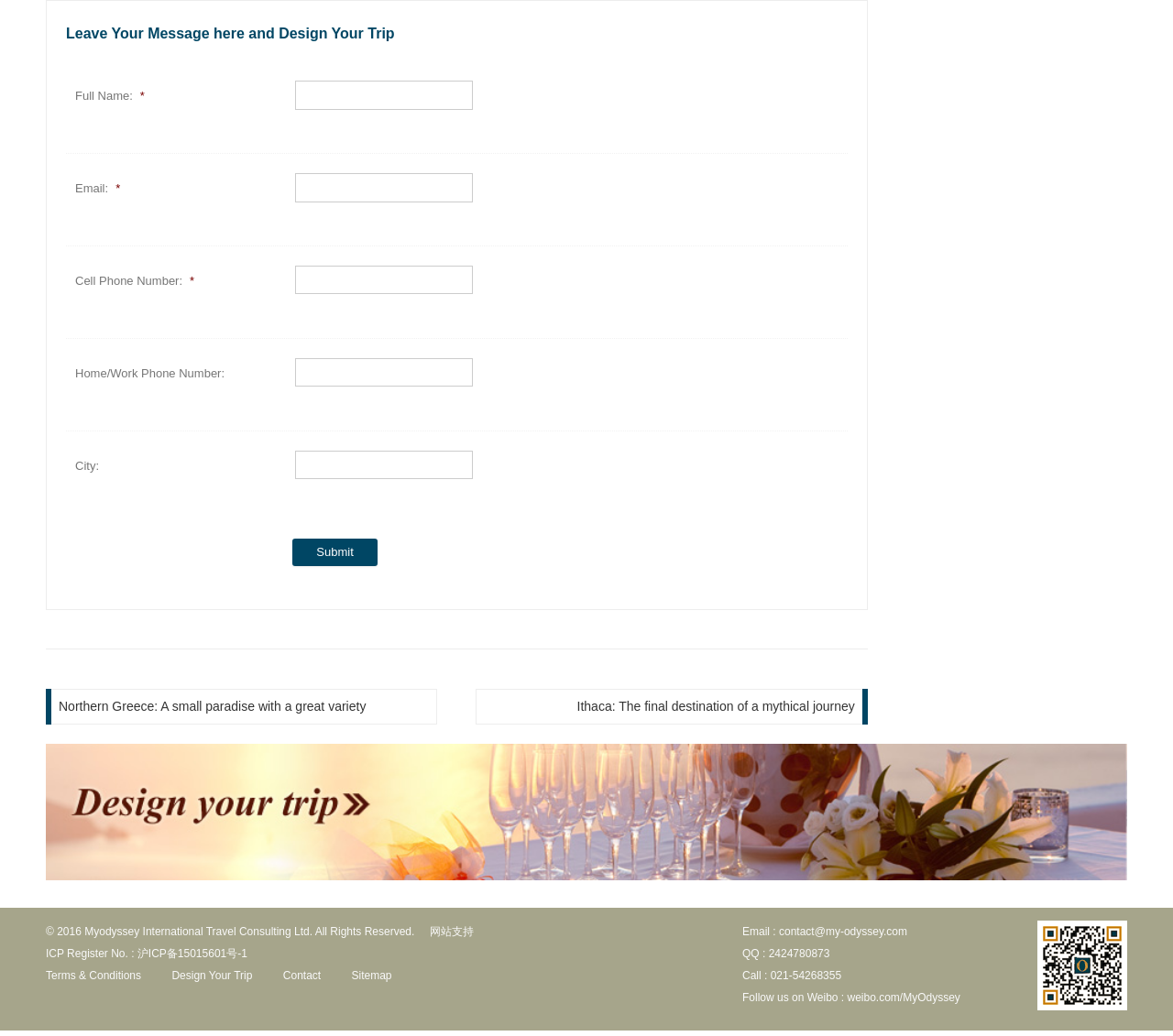Locate the coordinates of the bounding box for the clickable region that fulfills this instruction: "Enter full name".

[0.251, 0.084, 0.403, 0.112]